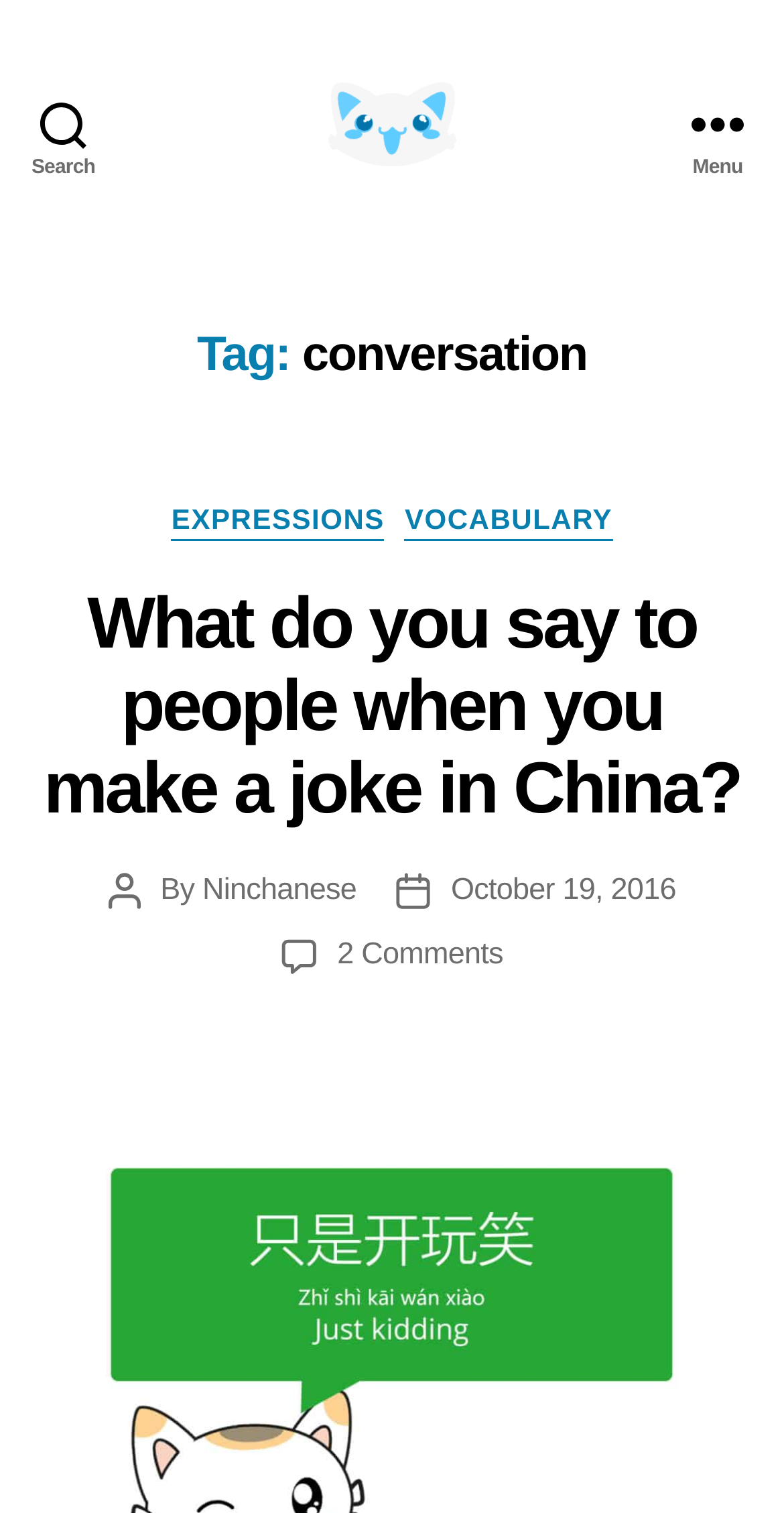Identify the bounding box coordinates of the clickable region required to complete the instruction: "Open the menu". The coordinates should be given as four float numbers within the range of 0 and 1, i.e., [left, top, right, bottom].

[0.831, 0.0, 1.0, 0.163]